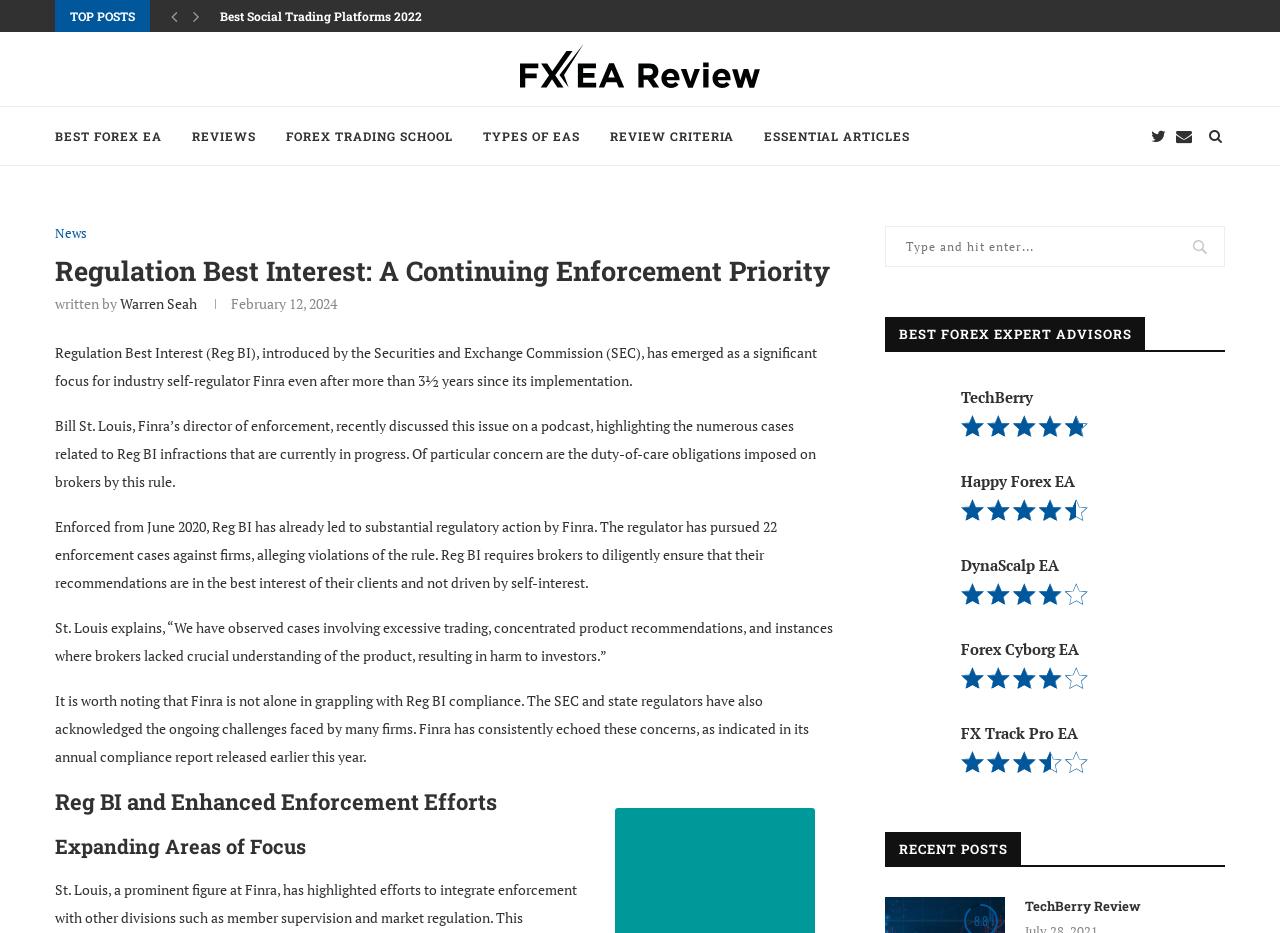Determine the bounding box coordinates for the area that needs to be clicked to fulfill this task: "Search for products". The coordinates must be given as four float numbers between 0 and 1, i.e., [left, top, right, bottom].

None